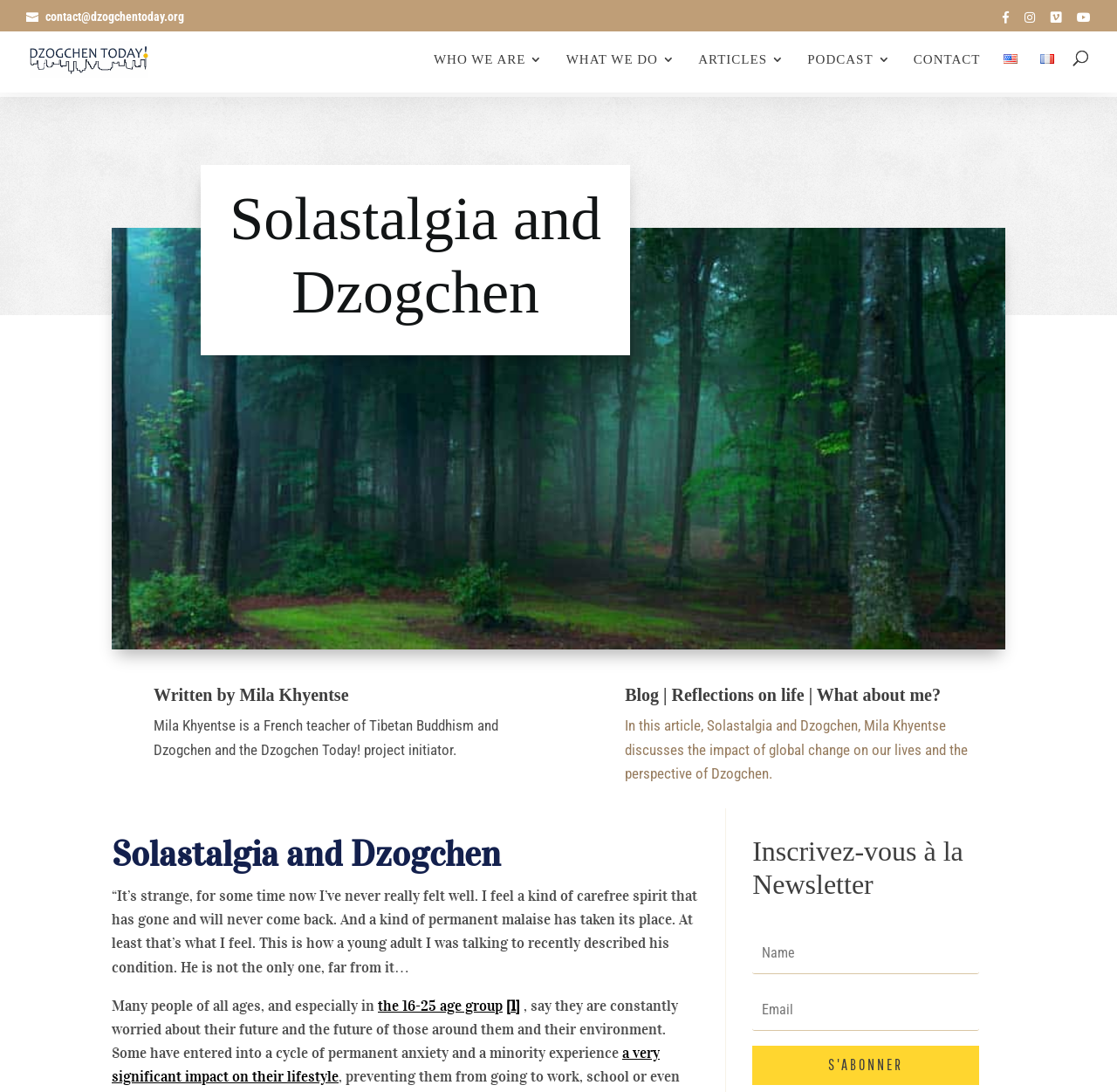Bounding box coordinates are given in the format (top-left x, top-left y, bottom-right x, bottom-right y). All values should be floating point numbers between 0 and 1. Provide the bounding box coordinate for the UI element described as: Follow

[0.003, 0.528, 0.028, 0.553]